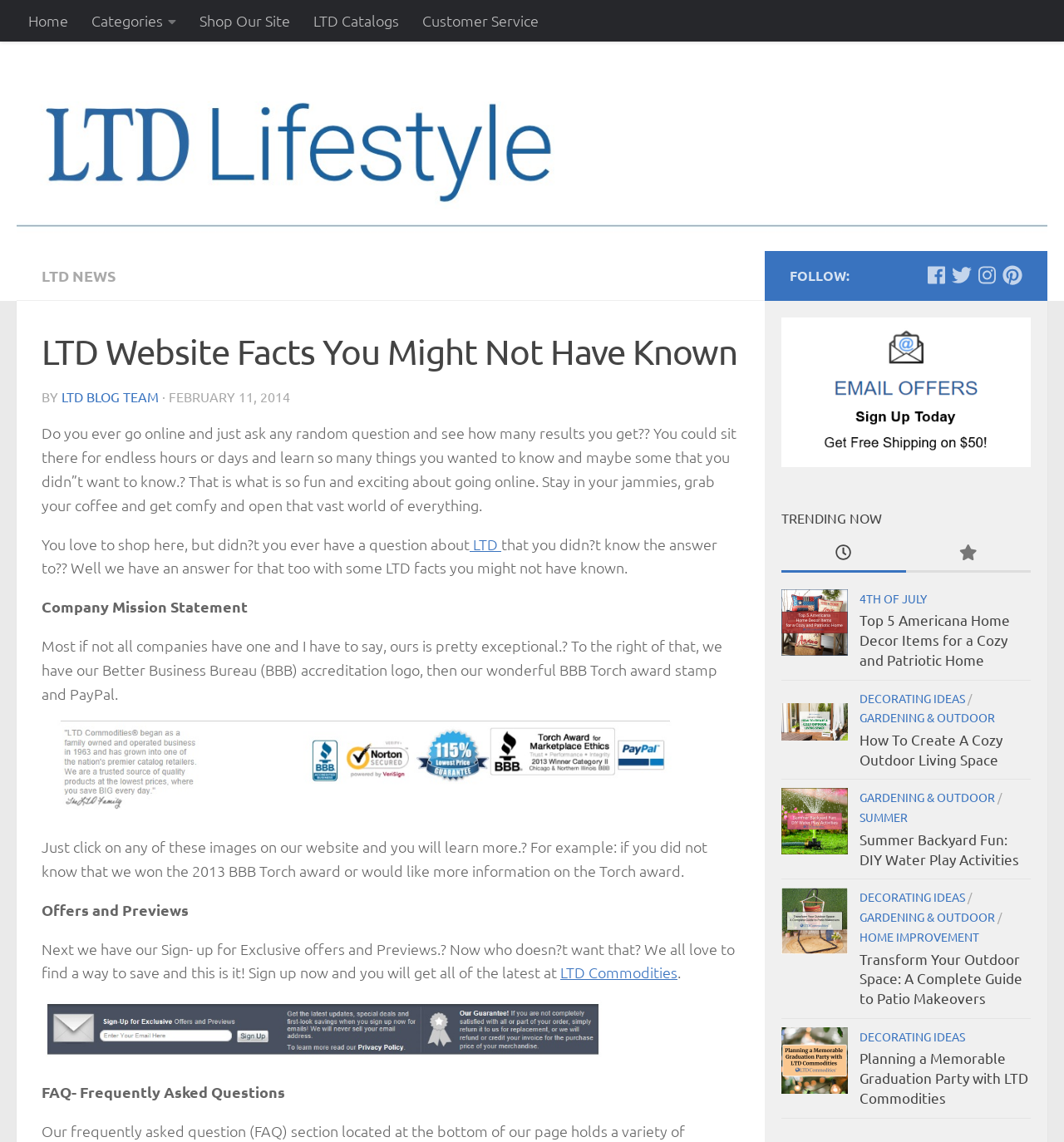Detail the webpage's structure and highlights in your description.

This webpage is about LTD Commodities, an online shopping platform. At the top, there is a navigation menu with links to "Home", "Shop Our Site", "LTD Catalogs", "Customer Service", and "LTD Lifestyle - The LTD Commodities Blog". Below the navigation menu, there is a blog post titled "LTD Website Facts You Might Not Have Known" with a brief introduction to the company.

The blog post is divided into sections, including "Company Mission Statement", "Offers and Previews", and "FAQ- Frequently Asked Questions". In the "Company Mission Statement" section, there is a description of the company's mission and a mention of their Better Business Bureau (BBB) accreditation logo and Torch award stamp. There are also links to learn more about the Torch award.

In the "Offers and Previews" section, there is an invitation to sign up for exclusive offers and previews, with a link to LTD Commodities. Below this section, there is a "FAQ- Frequently Asked Questions" section.

On the right side of the page, there are links to follow LTD Commodities on social media platforms such as Facebook, Twitter, Instagram, and Pinterest. There is also an email sign-up link and a section titled "TRENDING NOW" with links to recent and popular posts.

The trending posts section is divided into categories such as "4TH OF JULY", "DECORATING IDEAS", "GARDENING & OUTDOOR", and "SUMMER", with links to related articles and blog posts. Each category has a brief description and a link to read more.